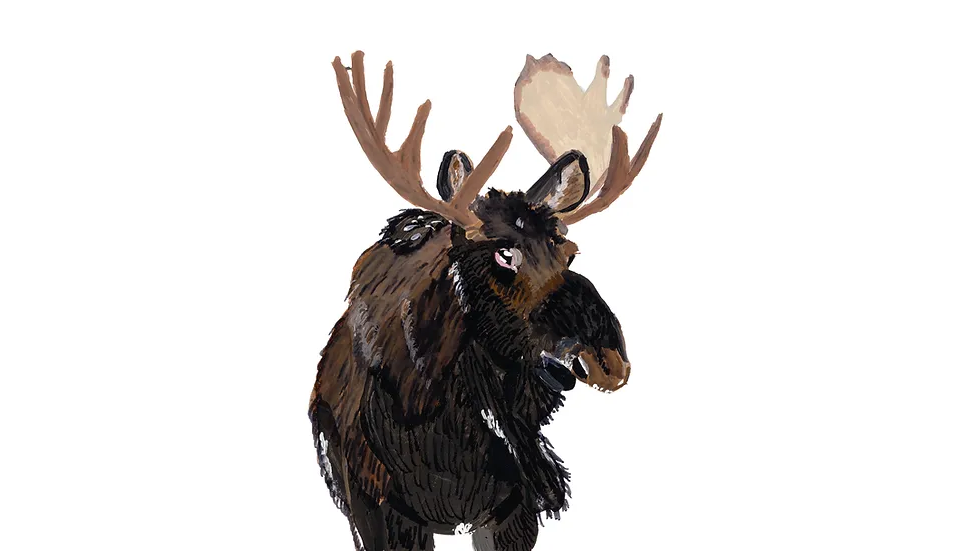What sizes are the art prints available in?
Based on the image, give a one-word or short phrase answer.

5x7 and 8x10